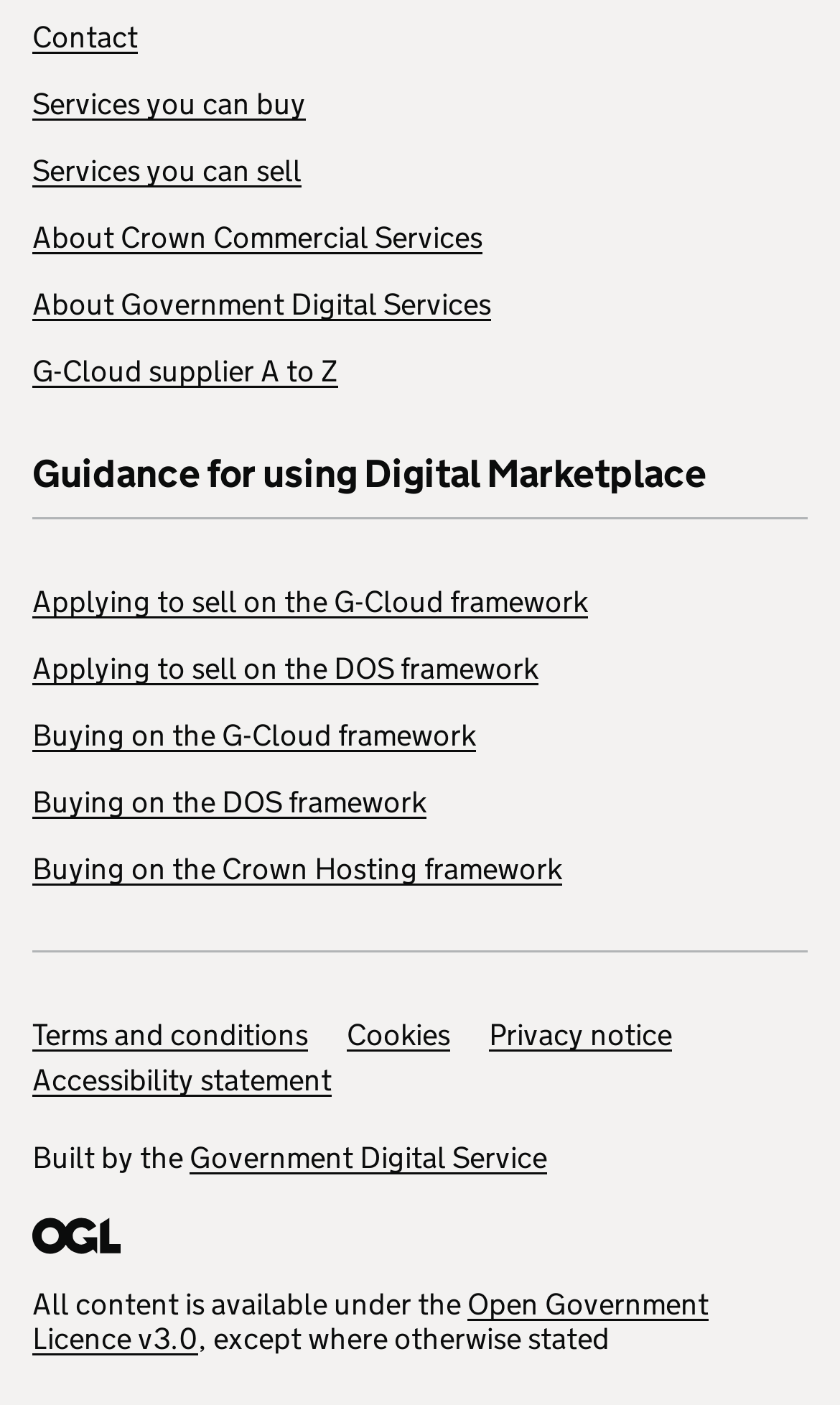Identify the bounding box coordinates of the region that should be clicked to execute the following instruction: "Learn about Applying to sell on the G-Cloud framework".

[0.038, 0.414, 0.7, 0.442]